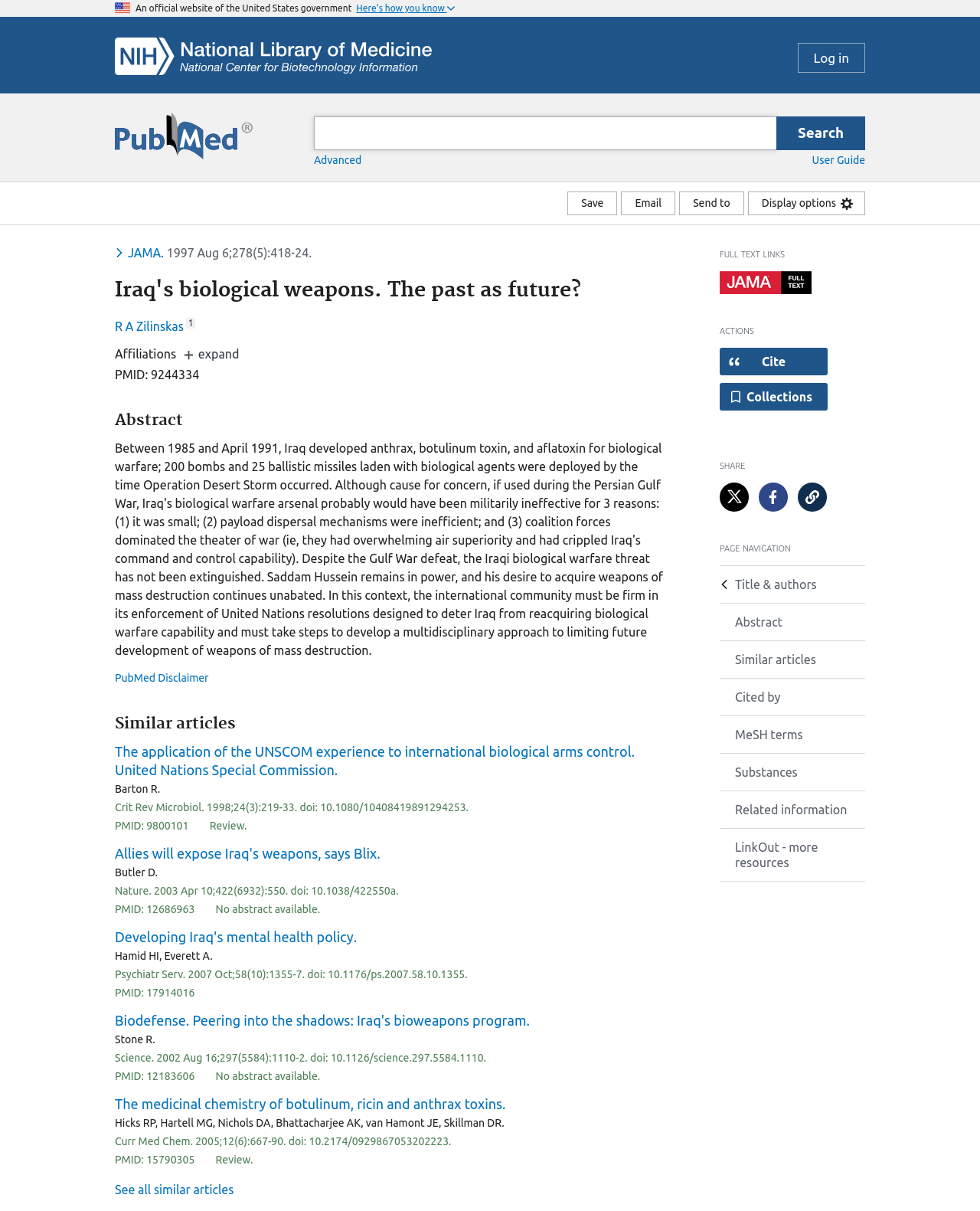Describe all the visual and textual components of the webpage comprehensively.

This webpage appears to be a PubMed article page, with the title "Iraq's biological weapons. The past as future?" at the top. The page is divided into several sections, including a header section, a search bar, and a main content area.

At the top of the page, there is a header section that contains a U.S. flag image, a text "An official website of the United States government", and a button "Here's how you know". Below this section, there is a search bar with a PubMed logo and a combobox to input search queries.

The main content area is divided into several sections, including a section for full-text links, actions, share, and page navigation. The full-text links section contains a link to a full-text provider logo. The actions section contains buttons to open a dialog with citation text in different styles, save the article to MyNCBI collections, and more. The share section contains links to share the article on Twitter, Facebook, and other platforms. The page navigation section contains links to navigate to different sections of the article, such as the title and authors, abstract, similar articles, and more.

Below the main content area, there is an abstract section that contains a brief summary of the article. This is followed by a section for similar articles, which lists several related articles with their titles, authors, and publication information.

Throughout the page, there are several images, including the PubMed logo, the U.S. flag, and the full-text provider logo. There are also several buttons and links that allow users to interact with the page and access additional information.